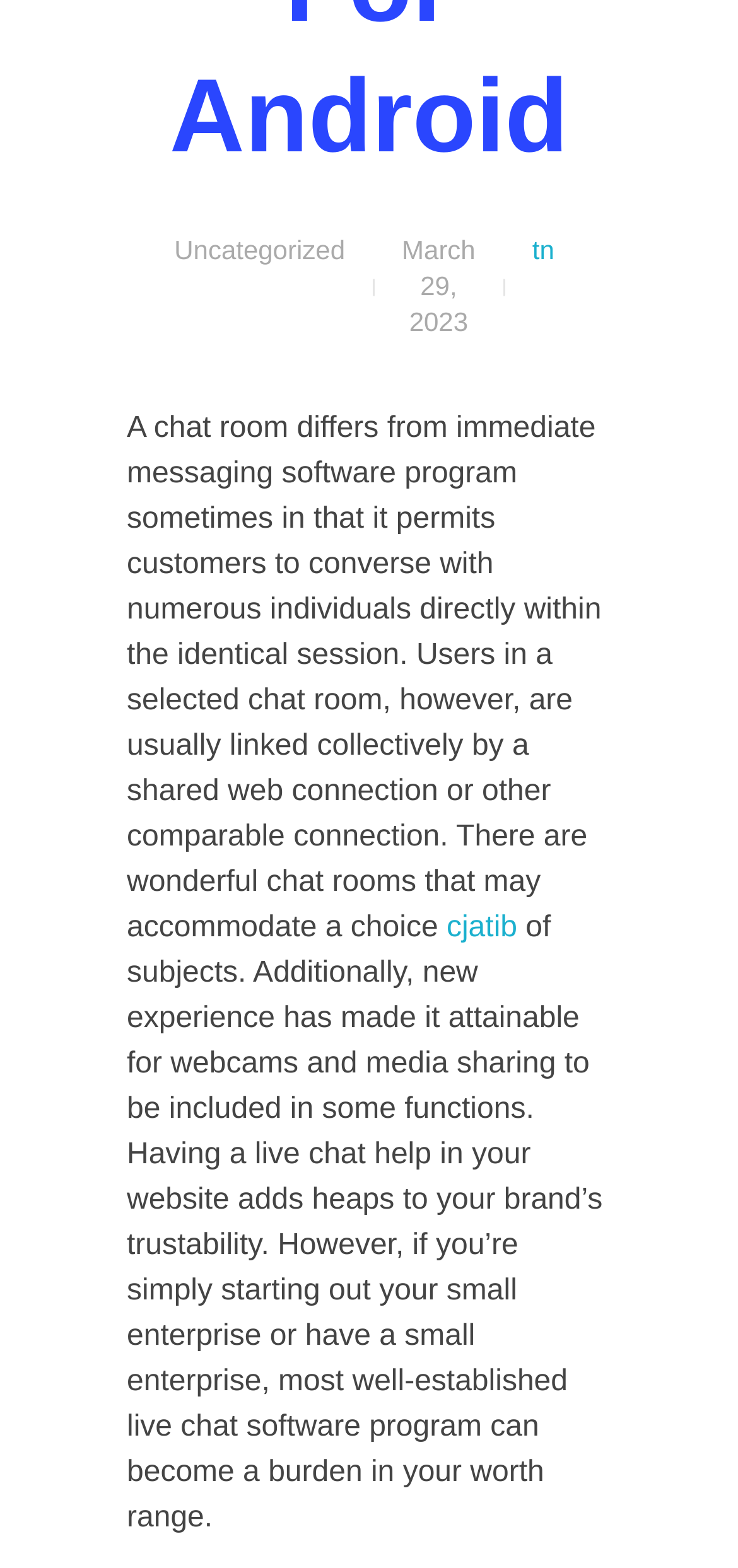Give a succinct answer to this question in a single word or phrase: 
What is the main topic discussed on the webpage?

chat rooms